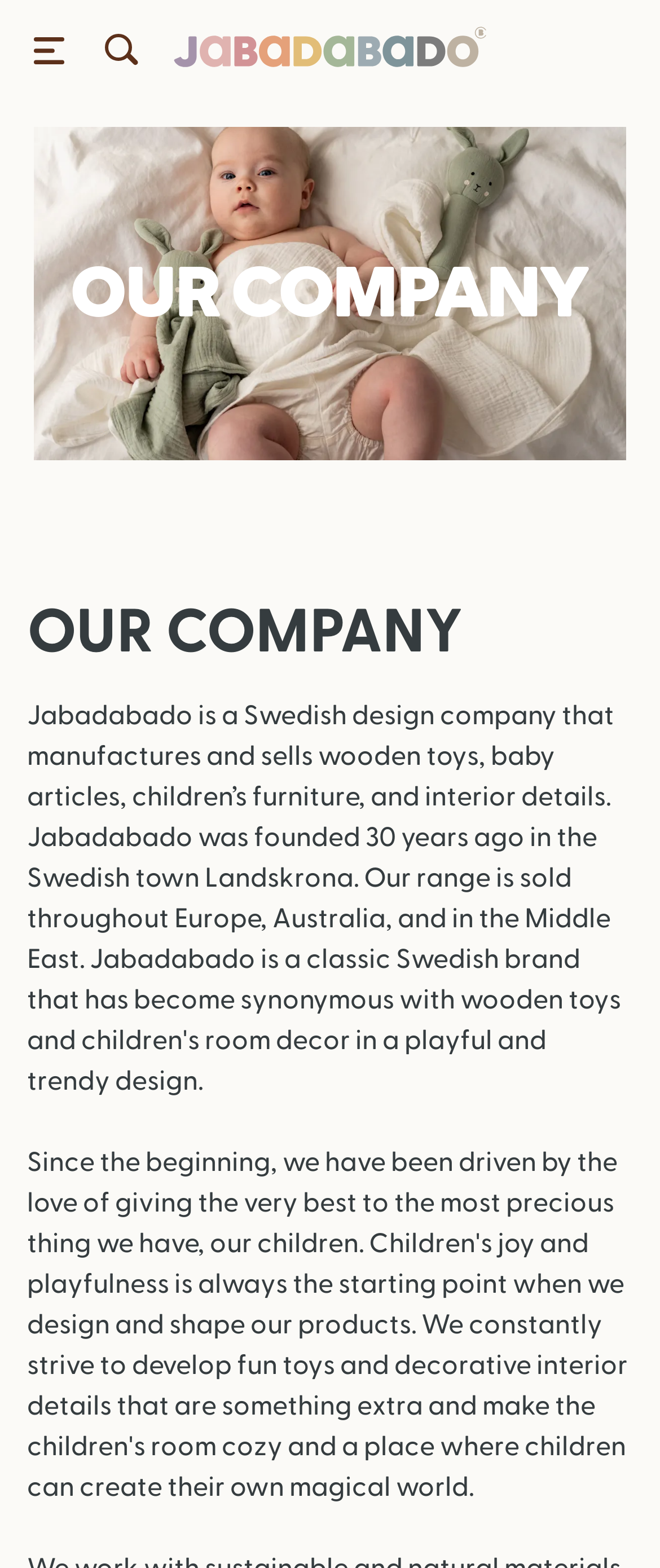Can you look at the image and give a comprehensive answer to the question:
What is the vertical position of the heading 'OUR COMPANY' relative to the buttons?

By comparing the y1 and y2 coordinates of the button elements (30 and 31) with the heading element (186), I found that the heading element has larger y1 and y2 values, indicating it is located below the buttons.